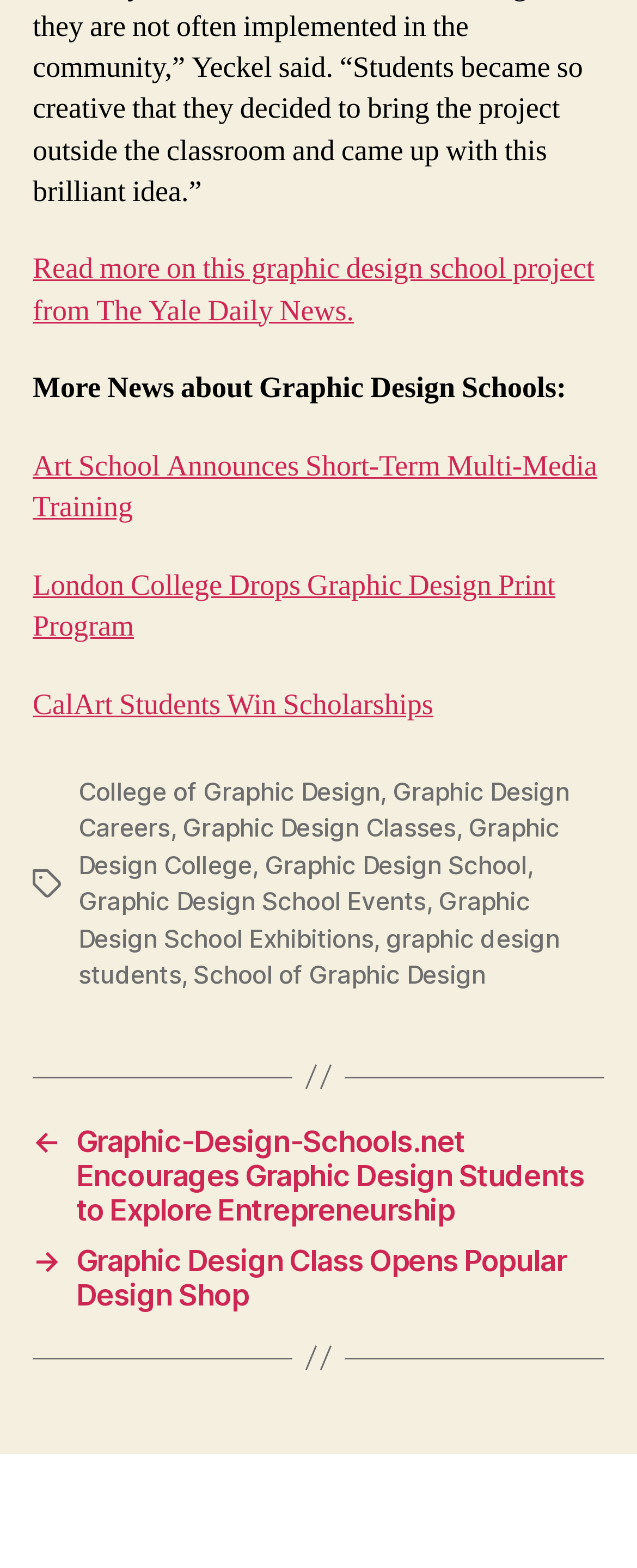How many links are there under 'More News about Graphic Design Schools'?
Answer the question using a single word or phrase, according to the image.

4